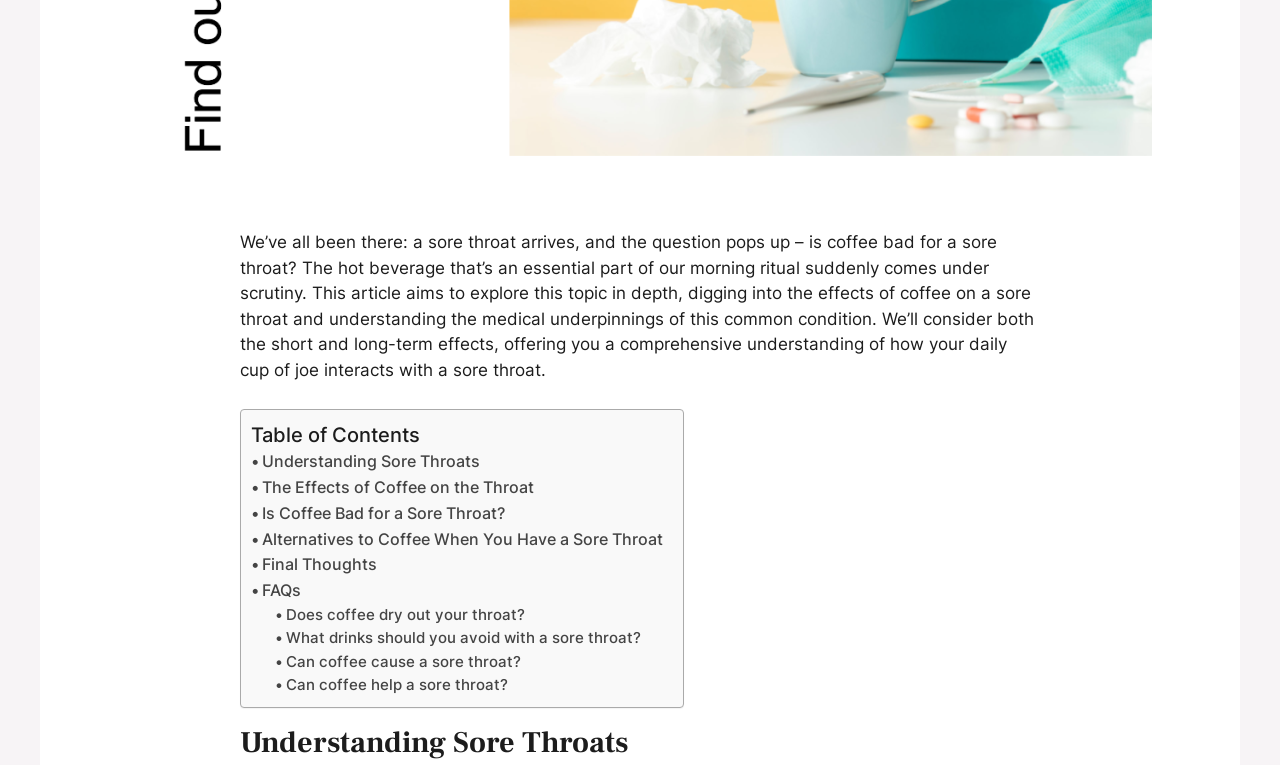Find the bounding box of the element with the following description: "FAQs". The coordinates must be four float numbers between 0 and 1, formatted as [left, top, right, bottom].

[0.196, 0.756, 0.235, 0.79]